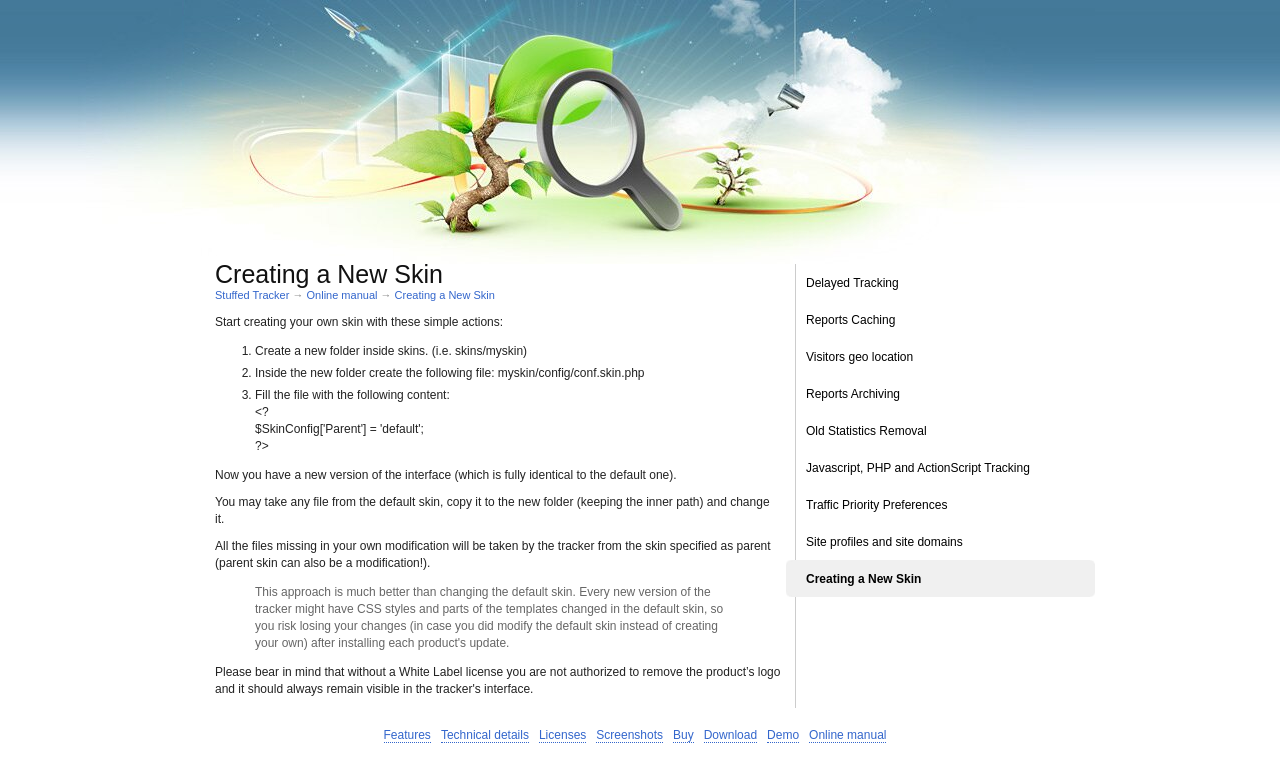Pinpoint the bounding box coordinates of the area that must be clicked to complete this instruction: "Learn about Creating a New Skin".

[0.614, 0.732, 0.72, 0.78]